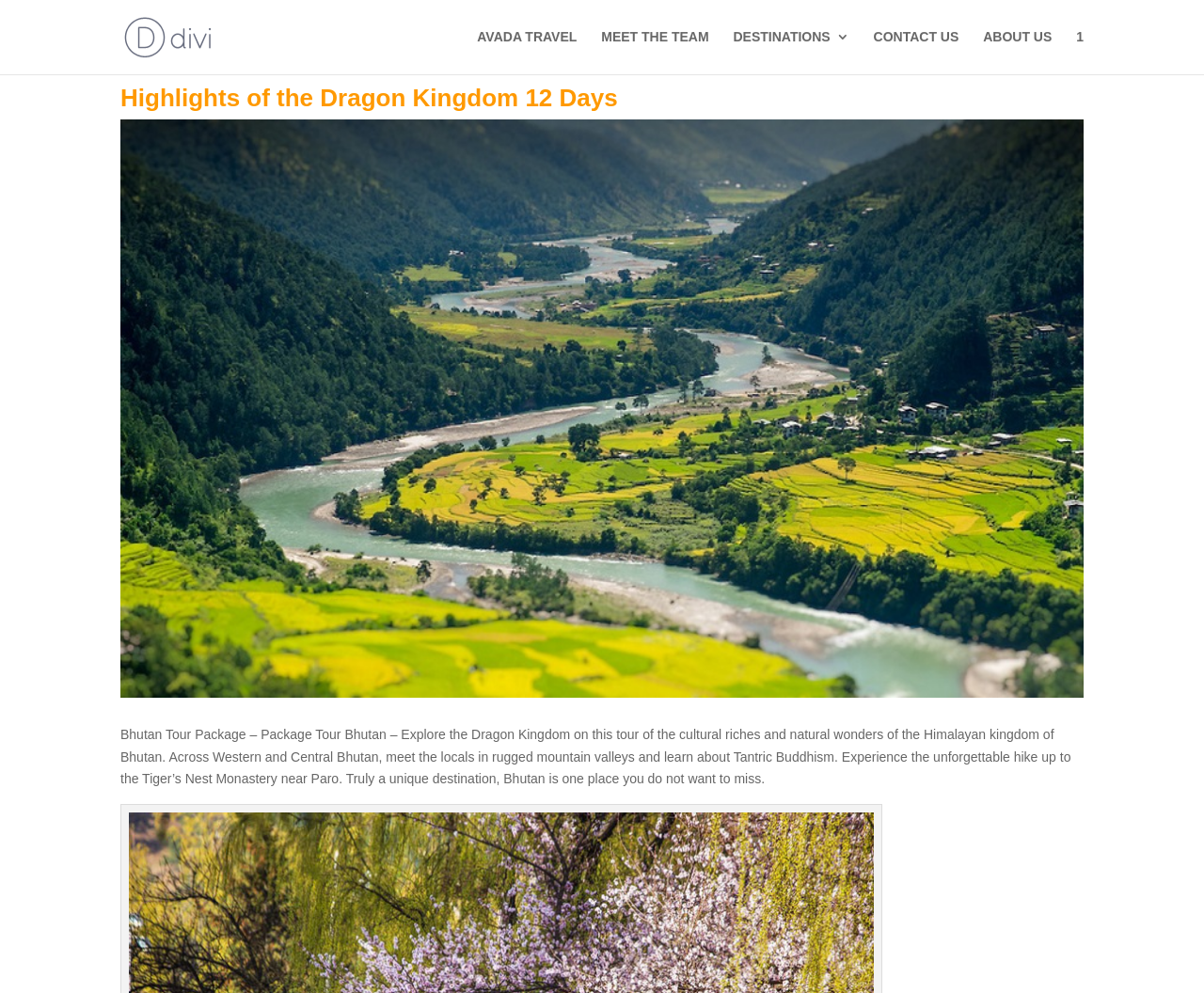Please extract the title of the webpage.

Highlights of the Dragon Kingdom 12 Days